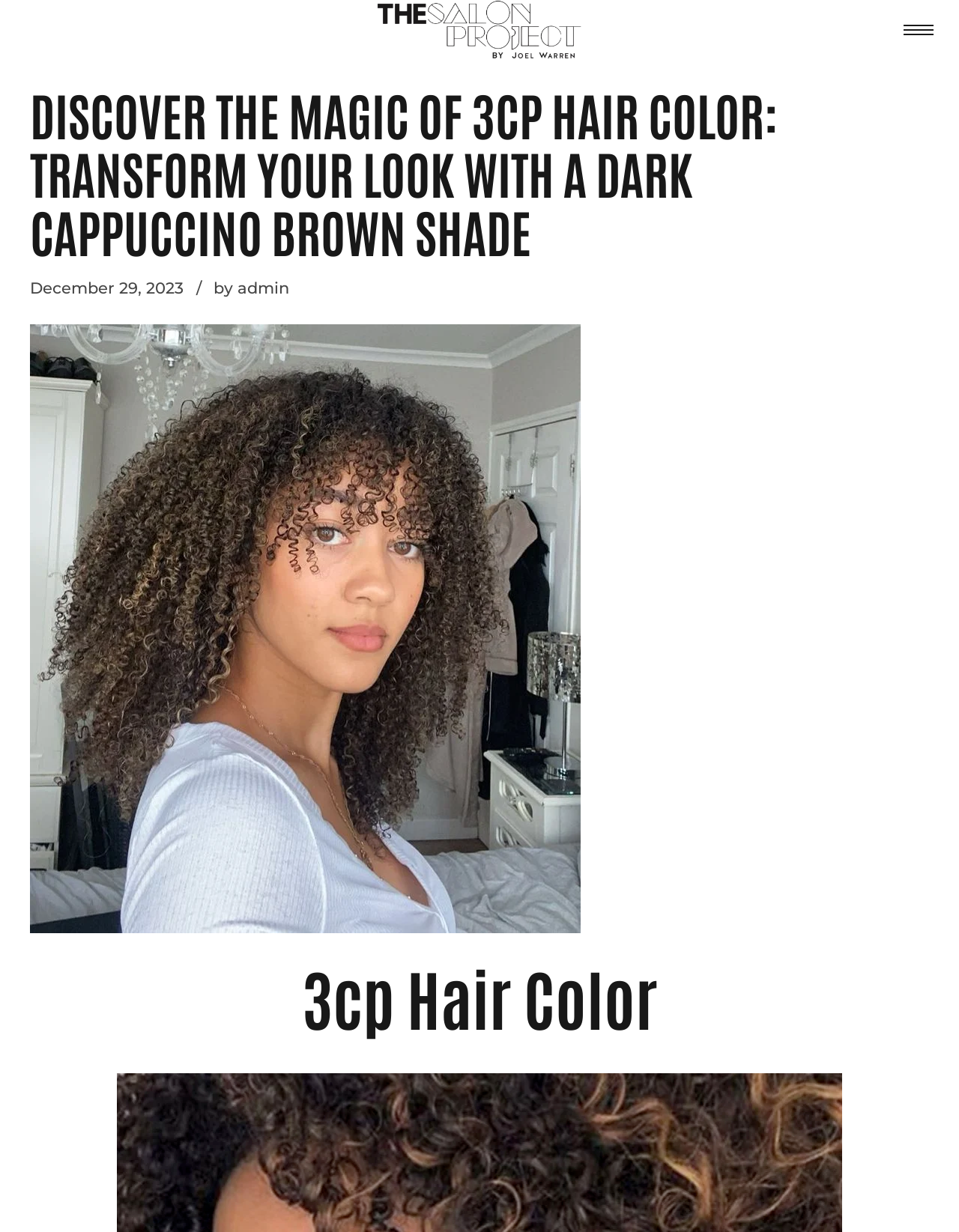What is the author of the article? Observe the screenshot and provide a one-word or short phrase answer.

admin